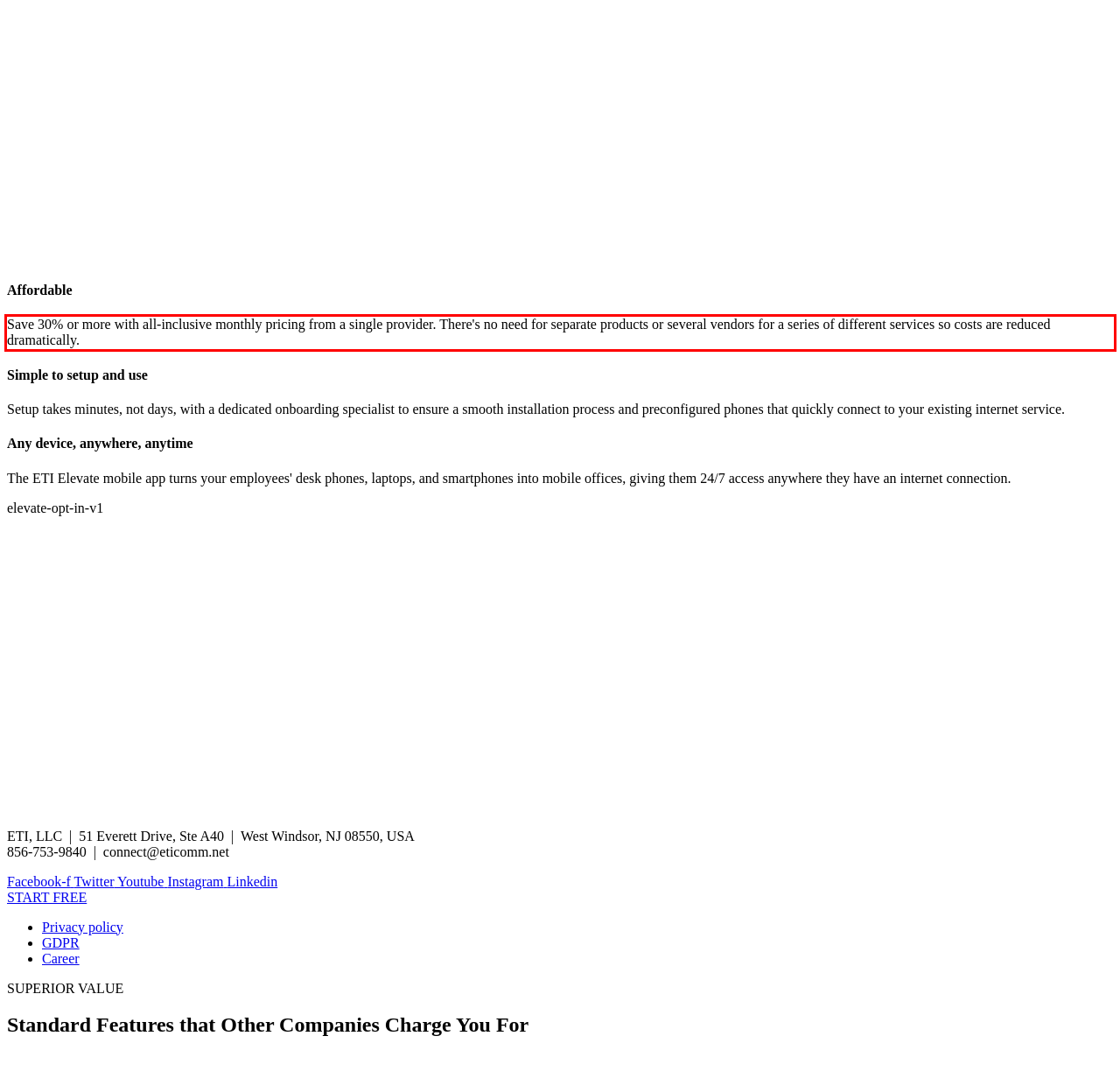Please examine the screenshot of the webpage and read the text present within the red rectangle bounding box.

Save 30% or more with all-inclusive monthly pricing from a single provider. There's no need for separate products or several vendors for a series of different services so costs are reduced dramatically.